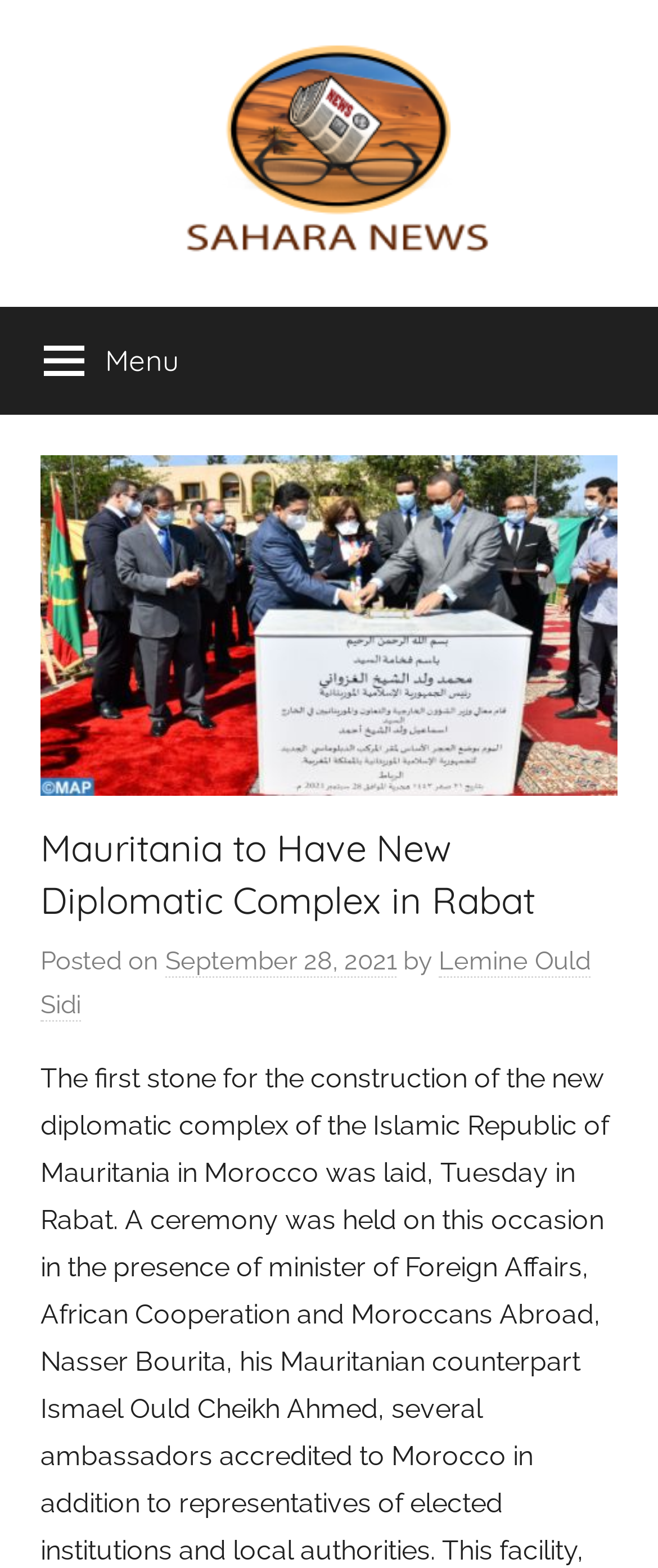Give a one-word or one-phrase response to the question: 
What is the main topic of the article?

Mauritania's new diplomatic complex